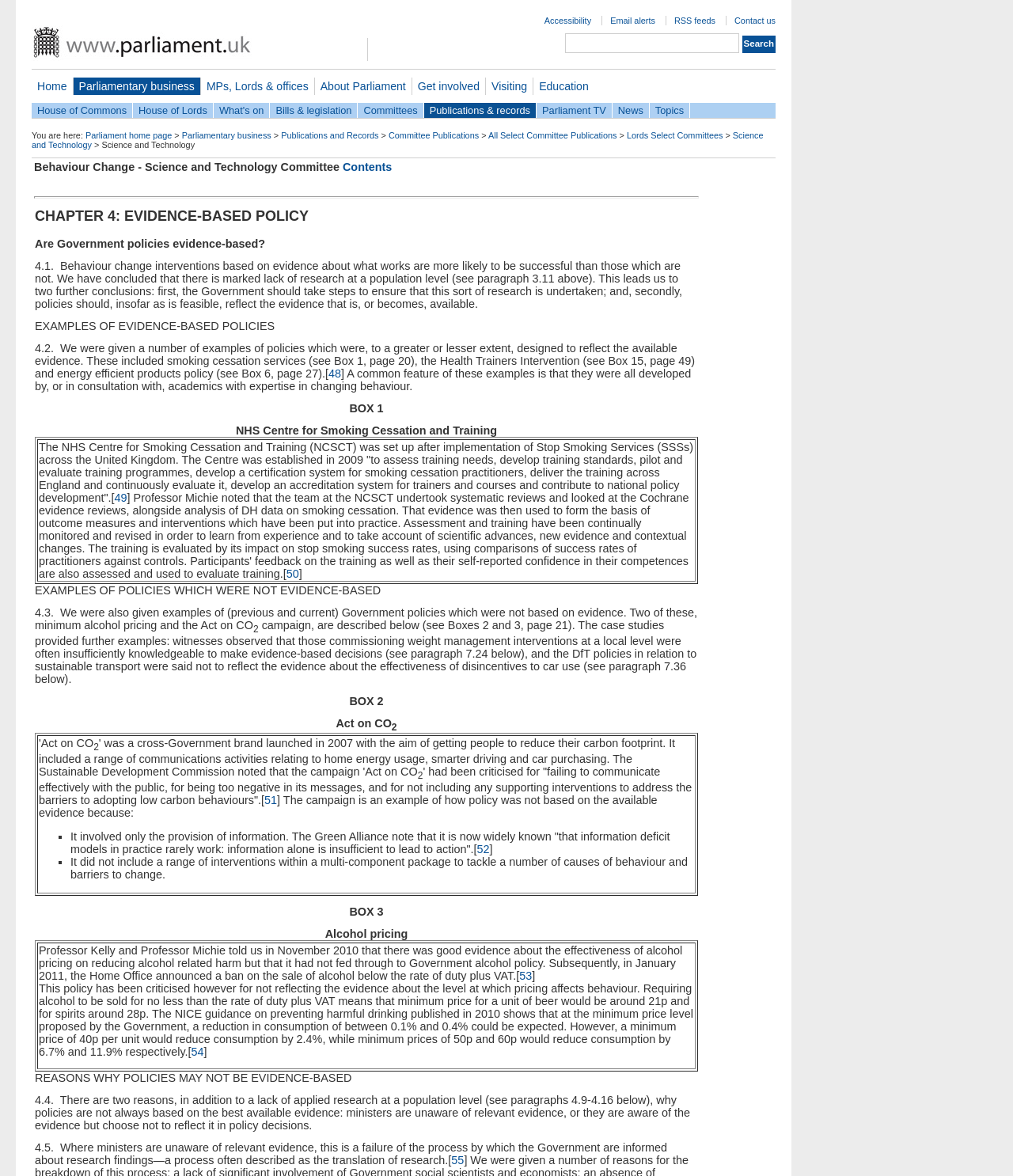Identify the bounding box coordinates for the element you need to click to achieve the following task: "Go to the home page". The coordinates must be four float values ranging from 0 to 1, formatted as [left, top, right, bottom].

[0.031, 0.066, 0.072, 0.081]